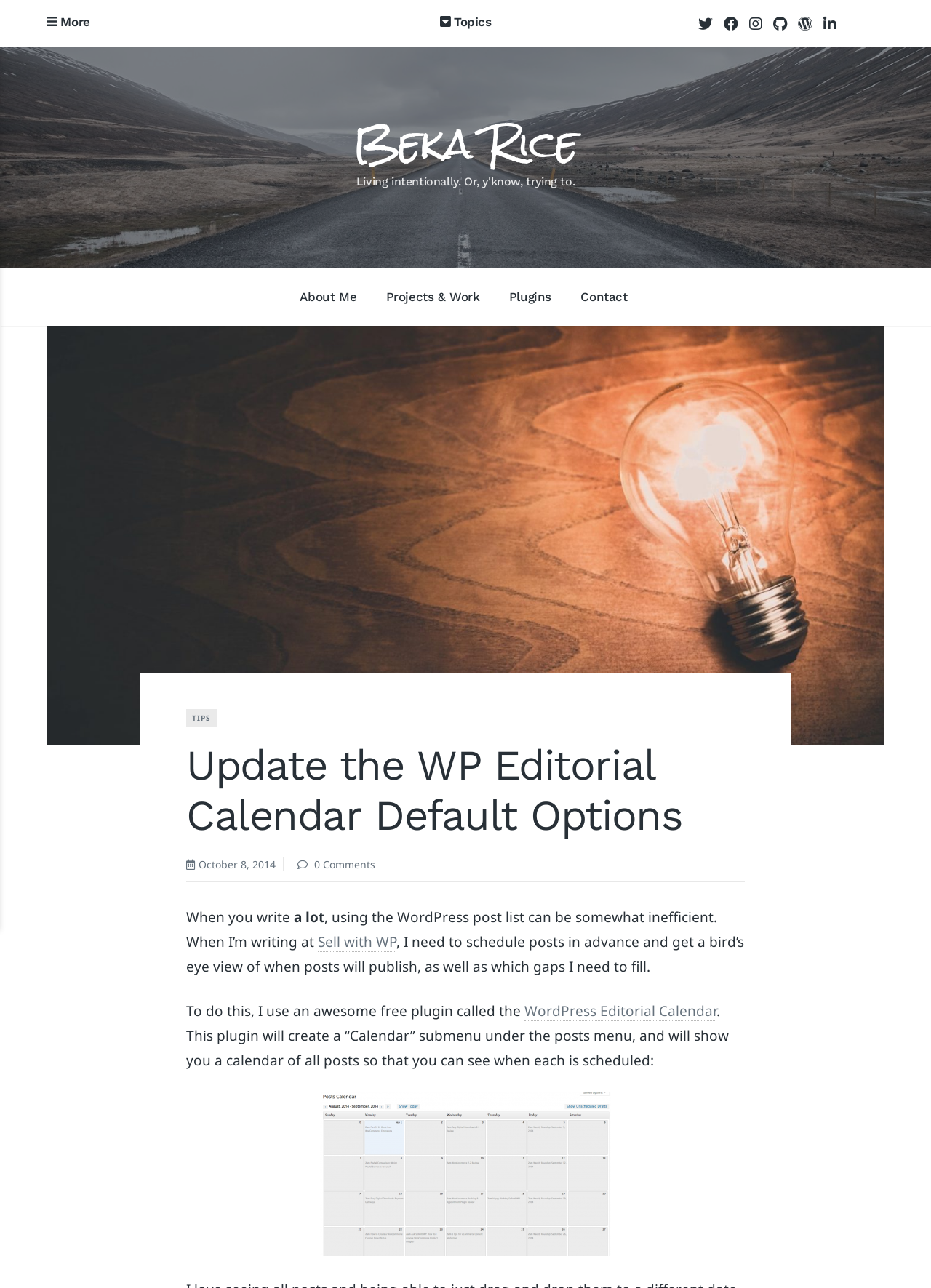Locate the bounding box coordinates of the segment that needs to be clicked to meet this instruction: "Click on 'Next: Smartest Sports Betting and Your Role There'".

None